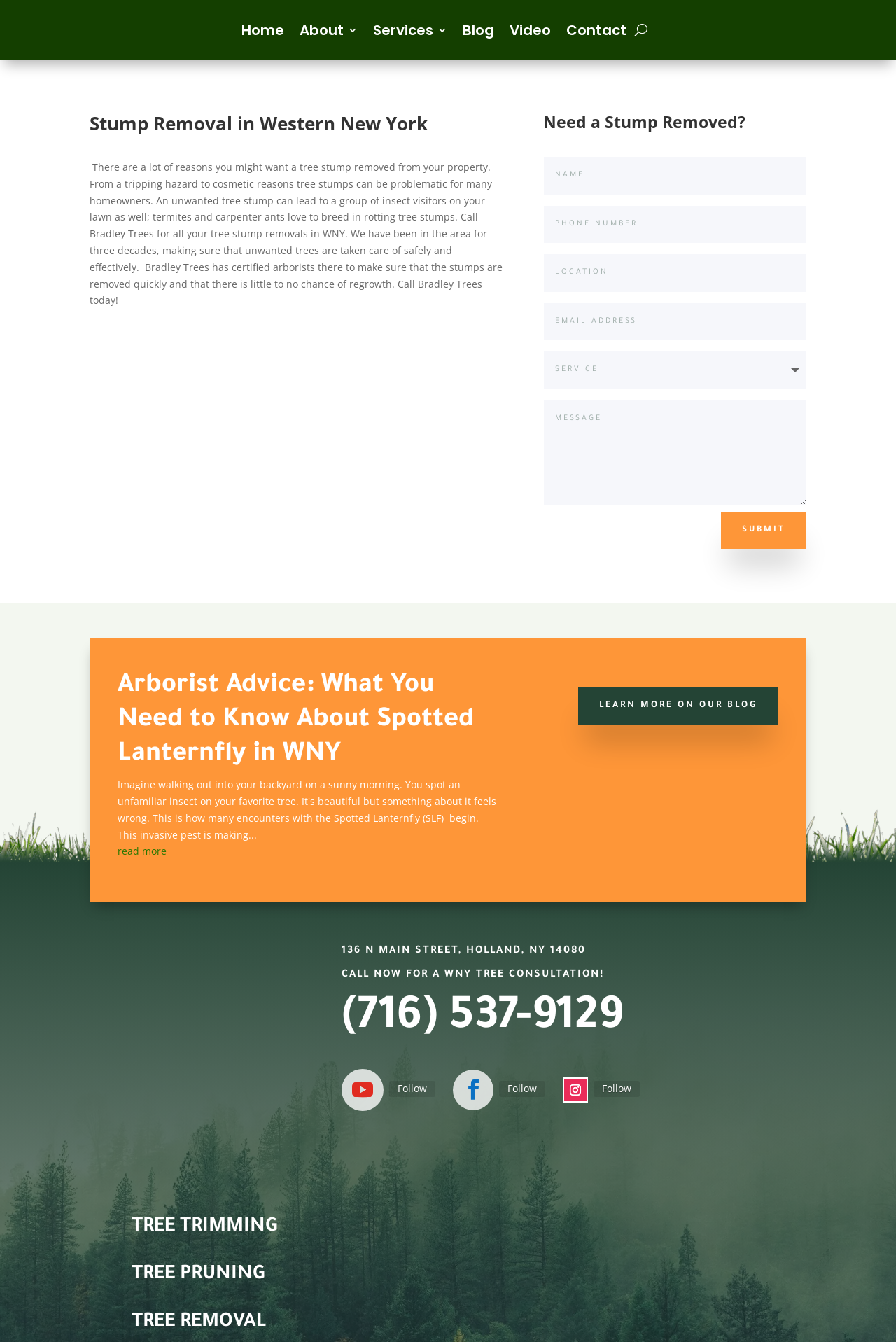What is the address of Bradley Trees?
Please look at the screenshot and answer using one word or phrase.

136 N MAIN STREET, HOLLAND, NY 14080